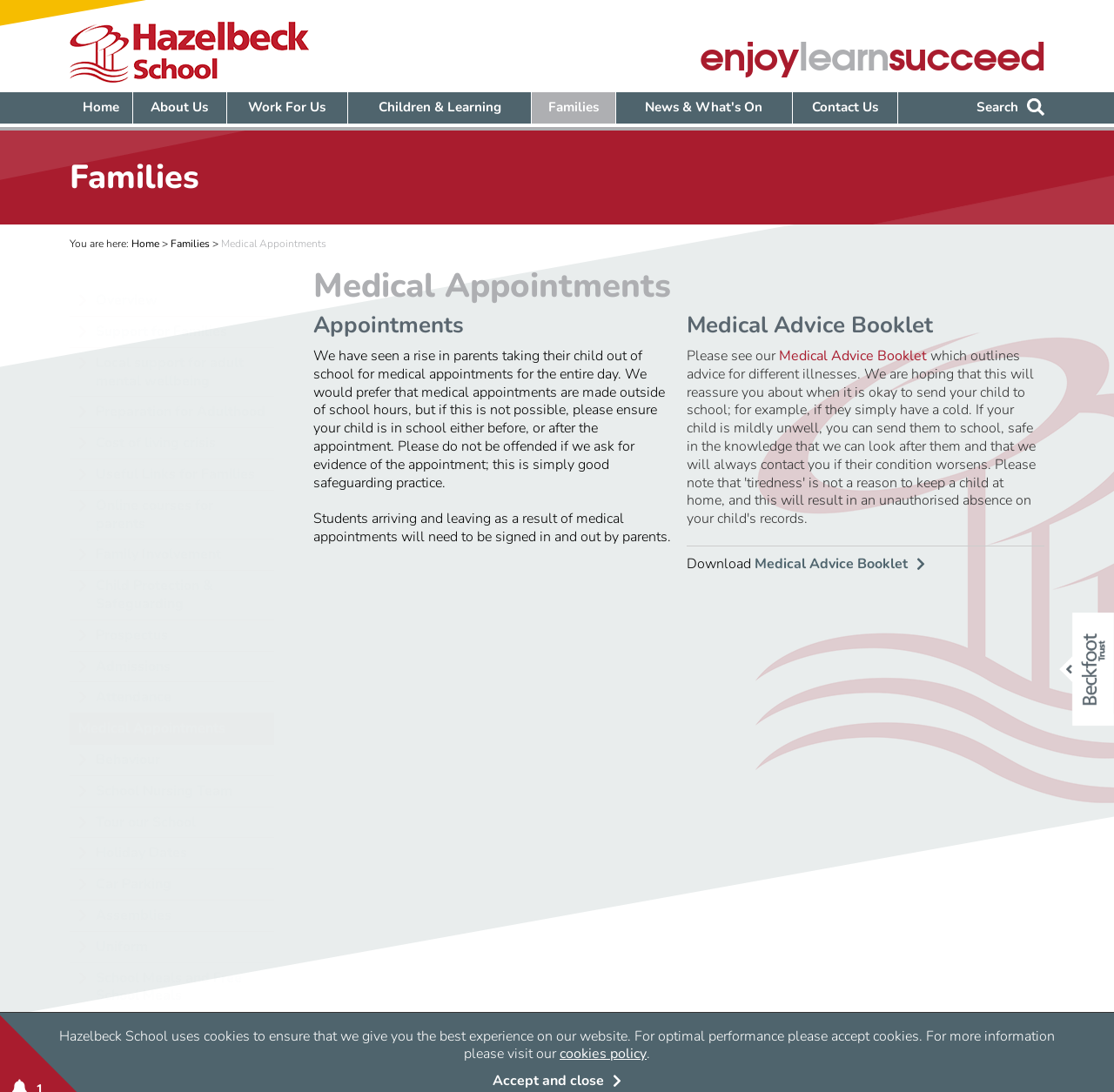What do students need to do when arriving and leaving for medical appointments? Analyze the screenshot and reply with just one word or a short phrase.

Be signed in and out by parents